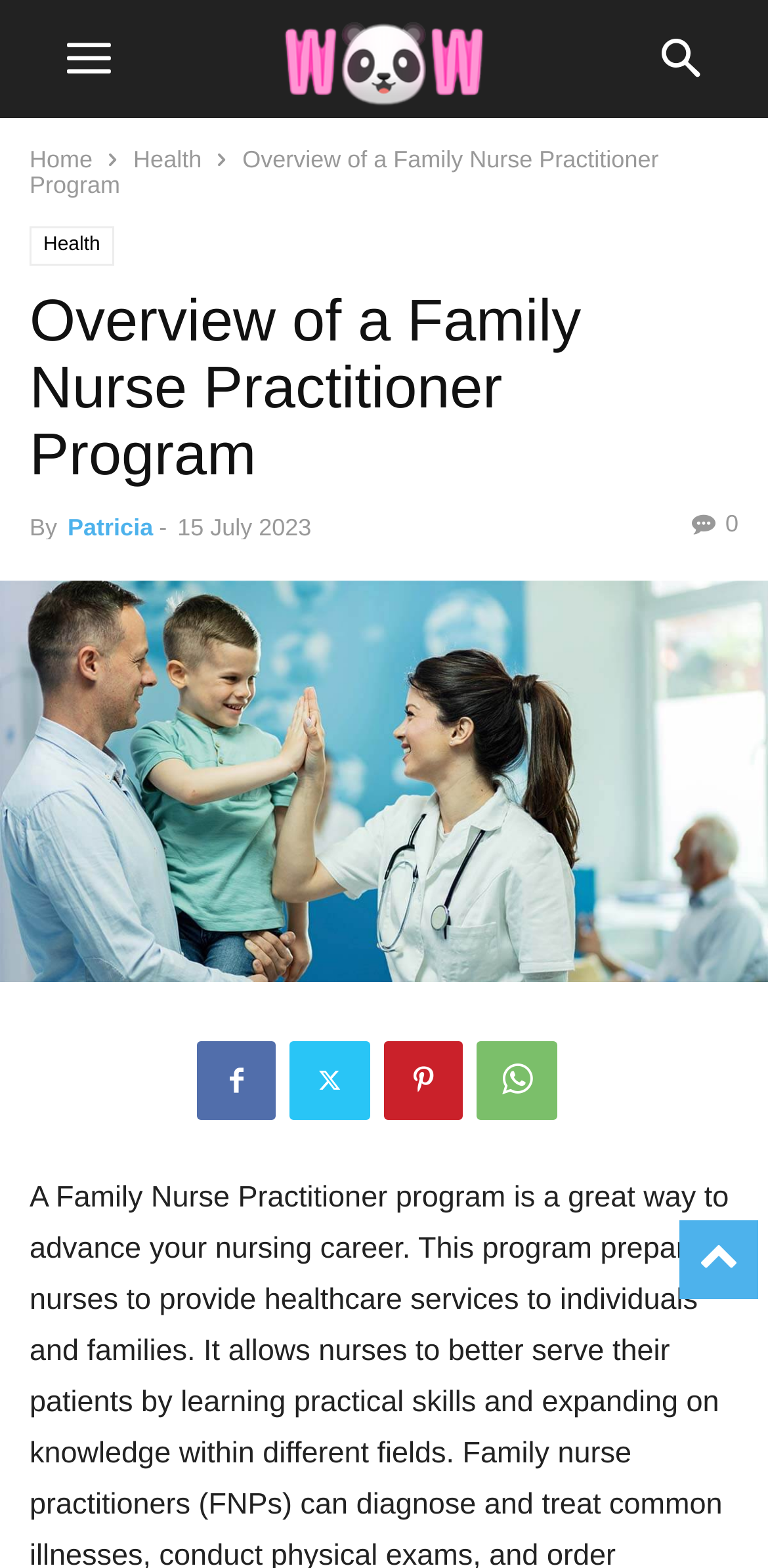What is the position of the logo on the webpage?
From the image, respond with a single word or phrase.

top-left